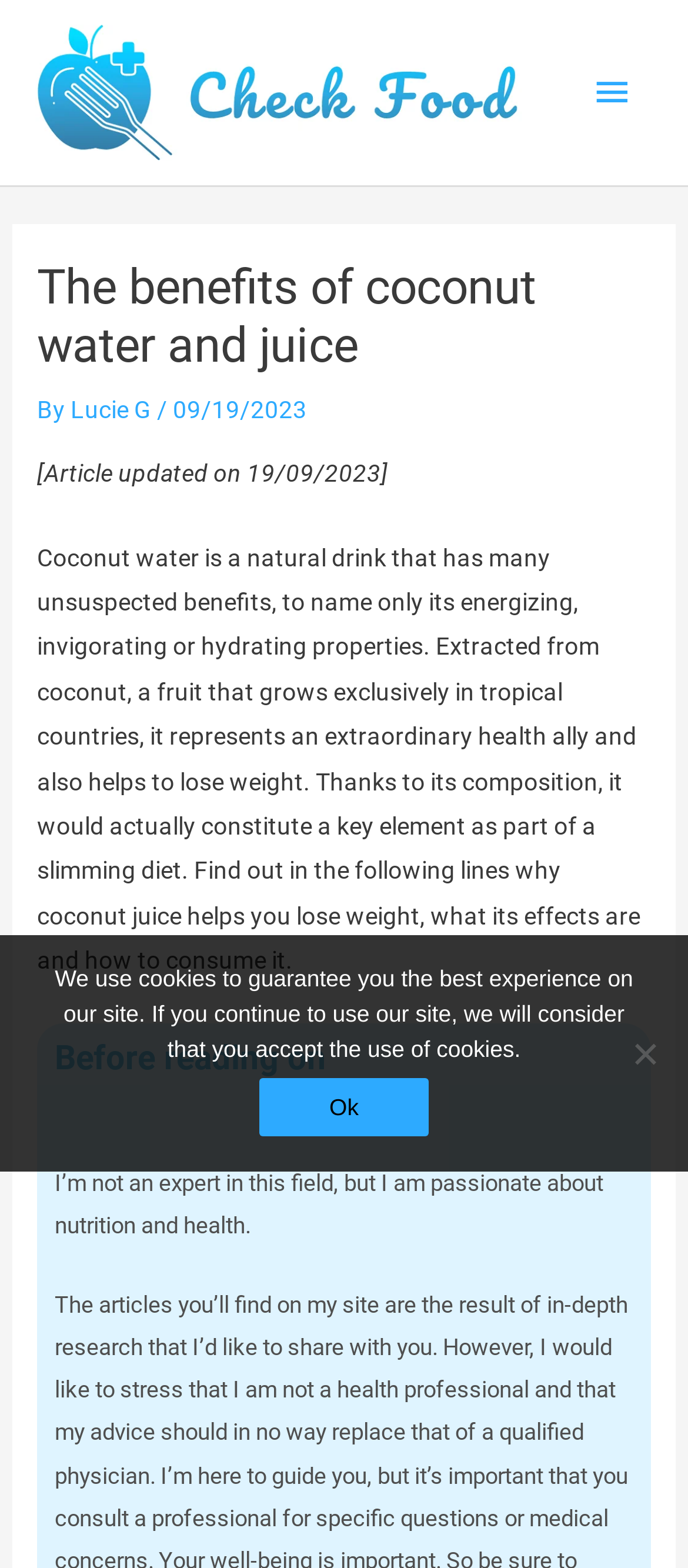What is the date of the article update?
Kindly offer a detailed explanation using the data available in the image.

The date of the article update can be found in the header section of the webpage, where it says 'Article updated on 19/09/2023'.